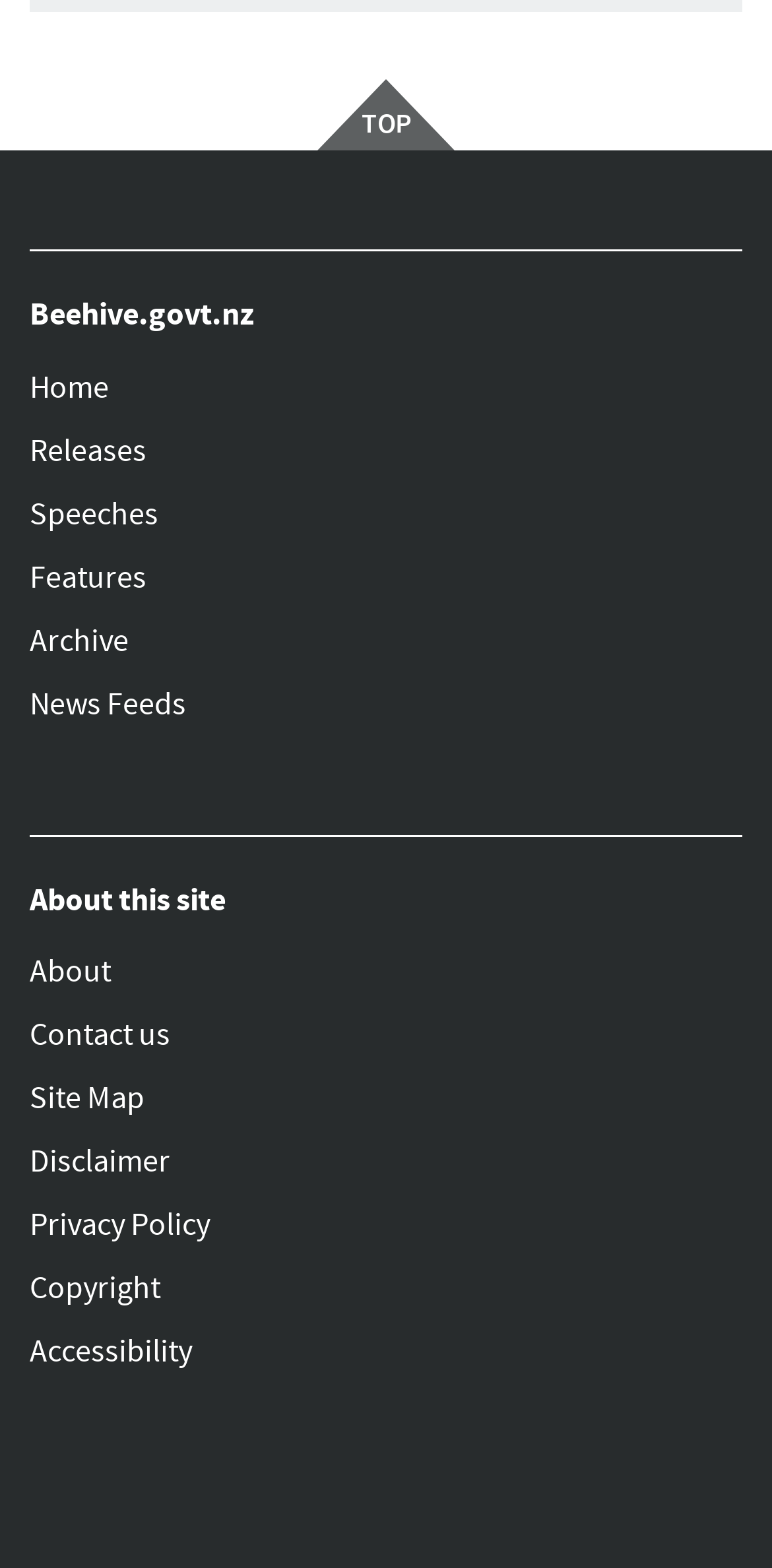Identify the bounding box for the given UI element using the description provided. Coordinates should be in the format (top-left x, top-left y, bottom-right x, bottom-right y) and must be between 0 and 1. Here is the description: Site Map

[0.038, 0.68, 0.962, 0.721]